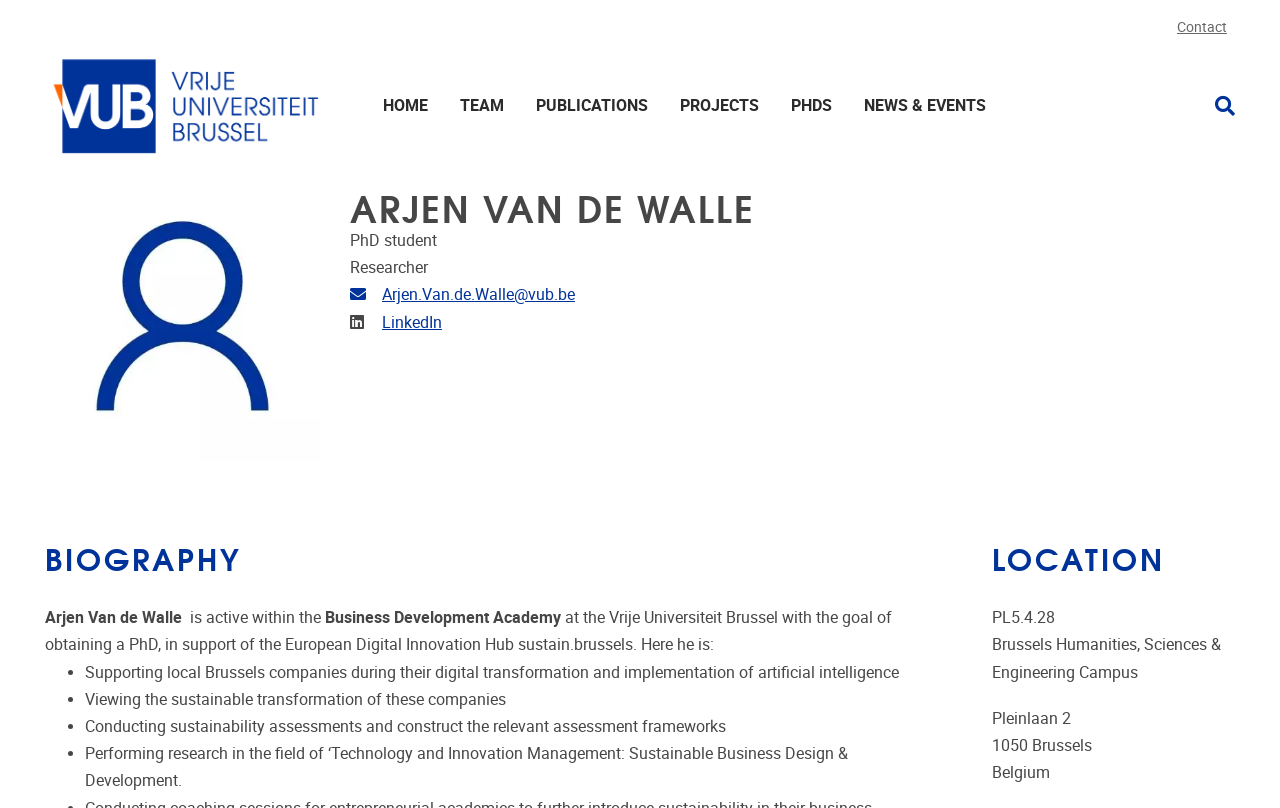Kindly determine the bounding box coordinates for the clickable area to achieve the given instruction: "Search for something".

[0.937, 0.11, 0.965, 0.152]